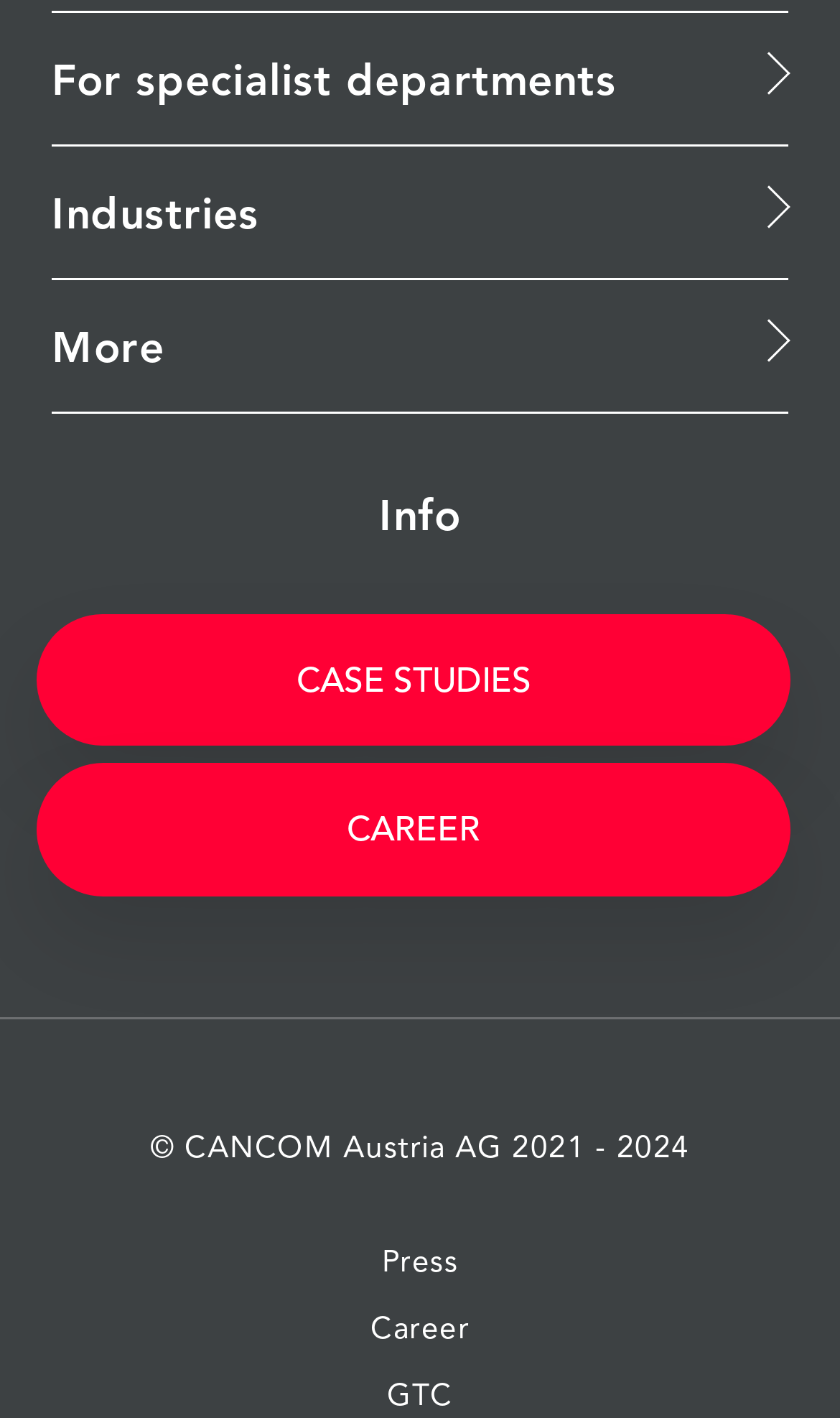Answer the question briefly using a single word or phrase: 
What is the last item in the menu?

Portals and shops